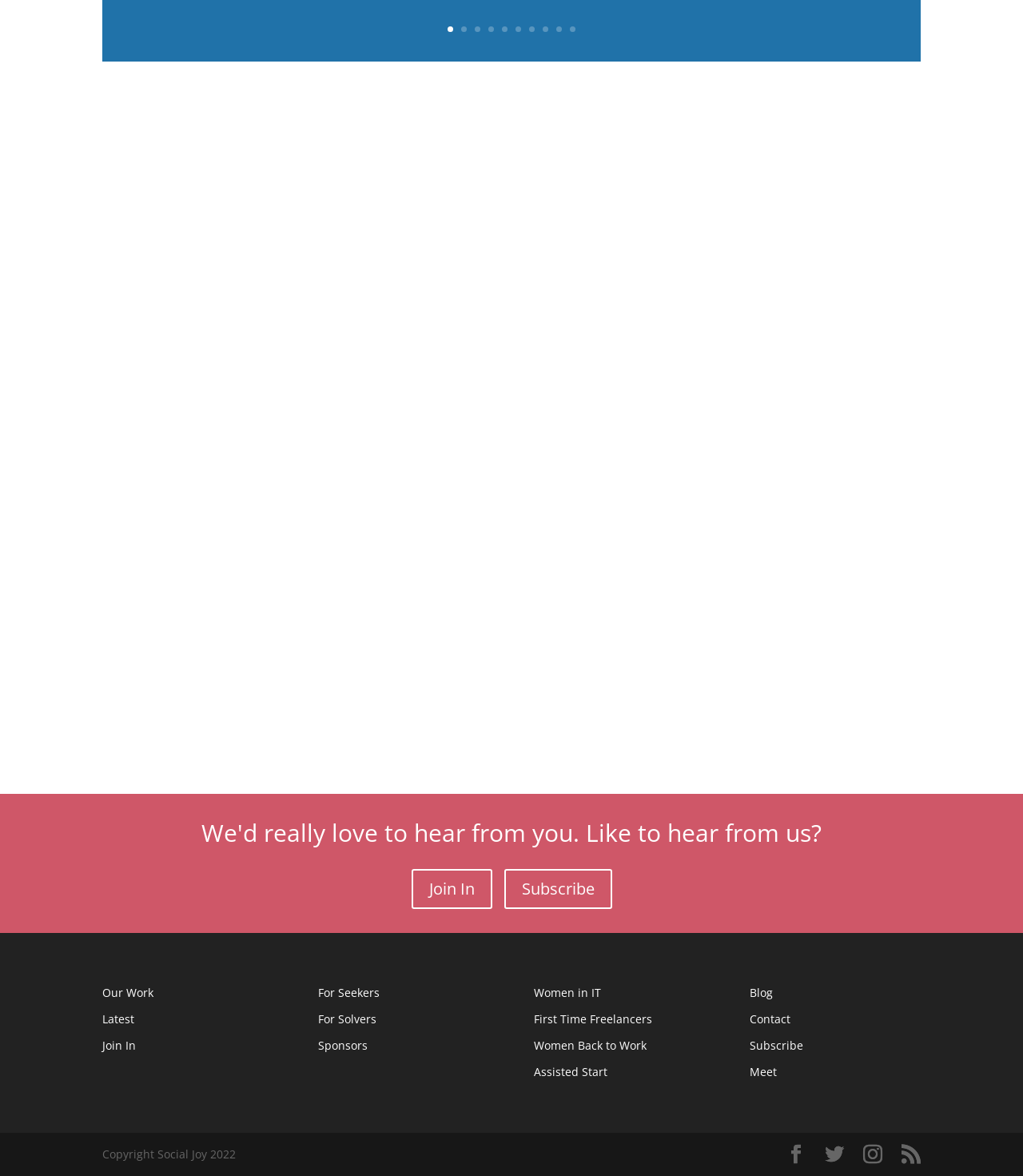Please find the bounding box coordinates of the element that you should click to achieve the following instruction: "Click the 'Go to Top' link". The coordinates should be presented as four float numbers between 0 and 1: [left, top, right, bottom].

None